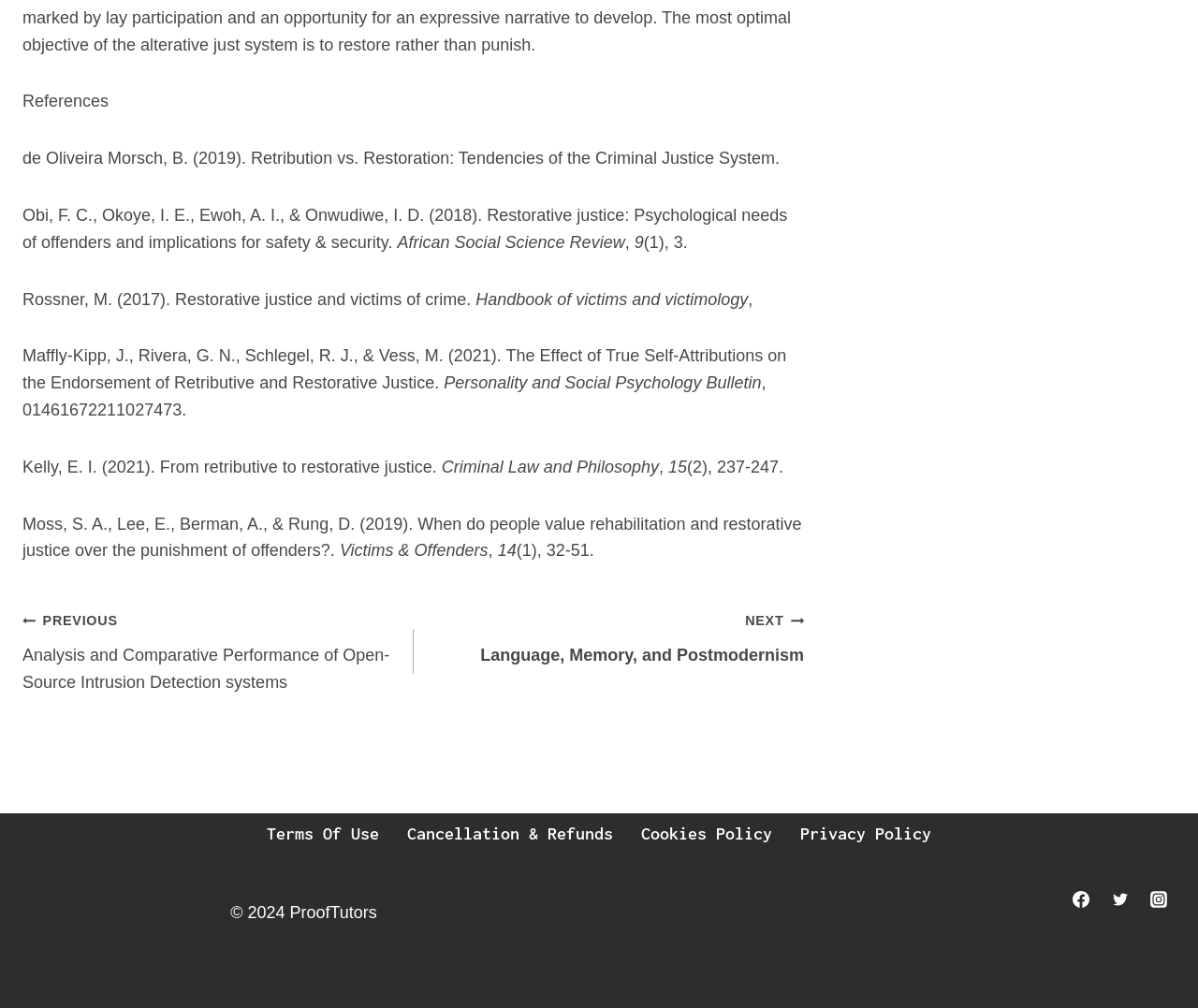Examine the image carefully and respond to the question with a detailed answer: 
What is the copyright year mentioned at the bottom of the page?

At the bottom of the page, there is a copyright notice that reads '© 2024 ProofTutors'. The copyright year mentioned is 2024.